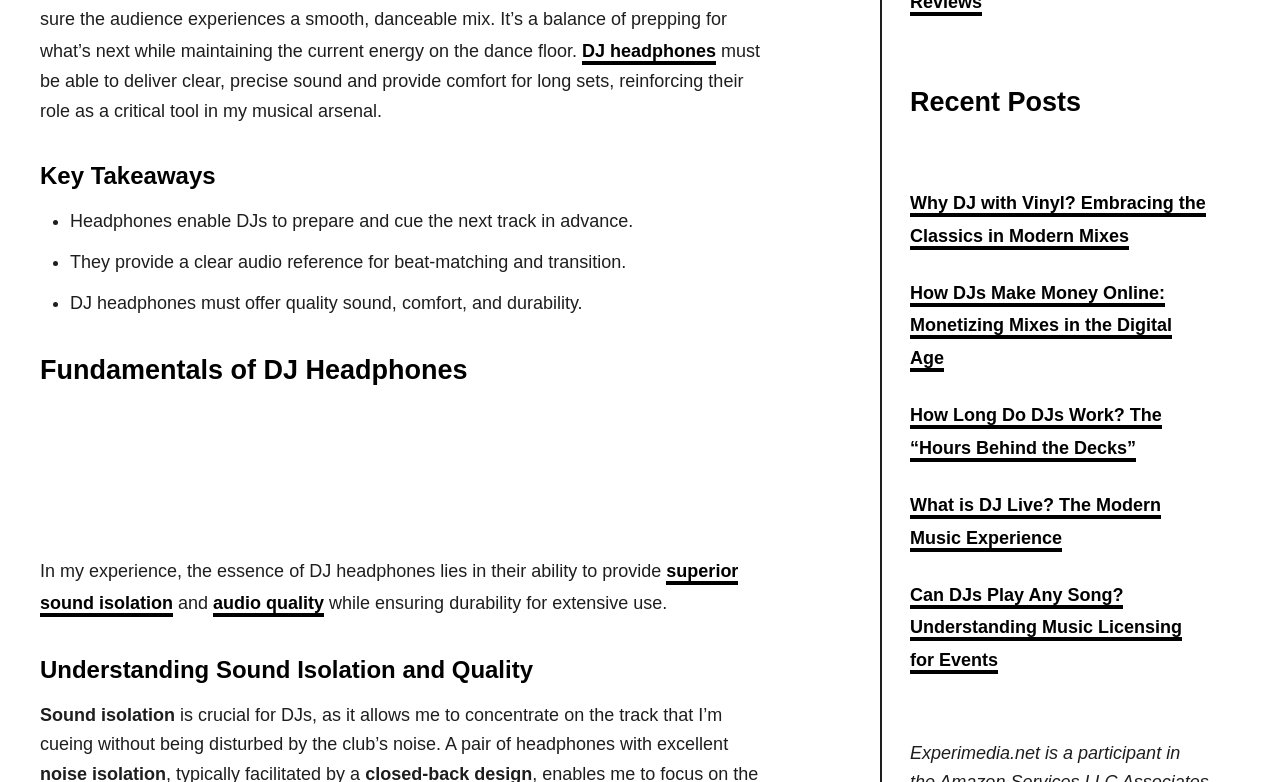Please identify the coordinates of the bounding box that should be clicked to fulfill this instruction: "read recent post about Why DJ with Vinyl?".

[0.711, 0.247, 0.942, 0.319]